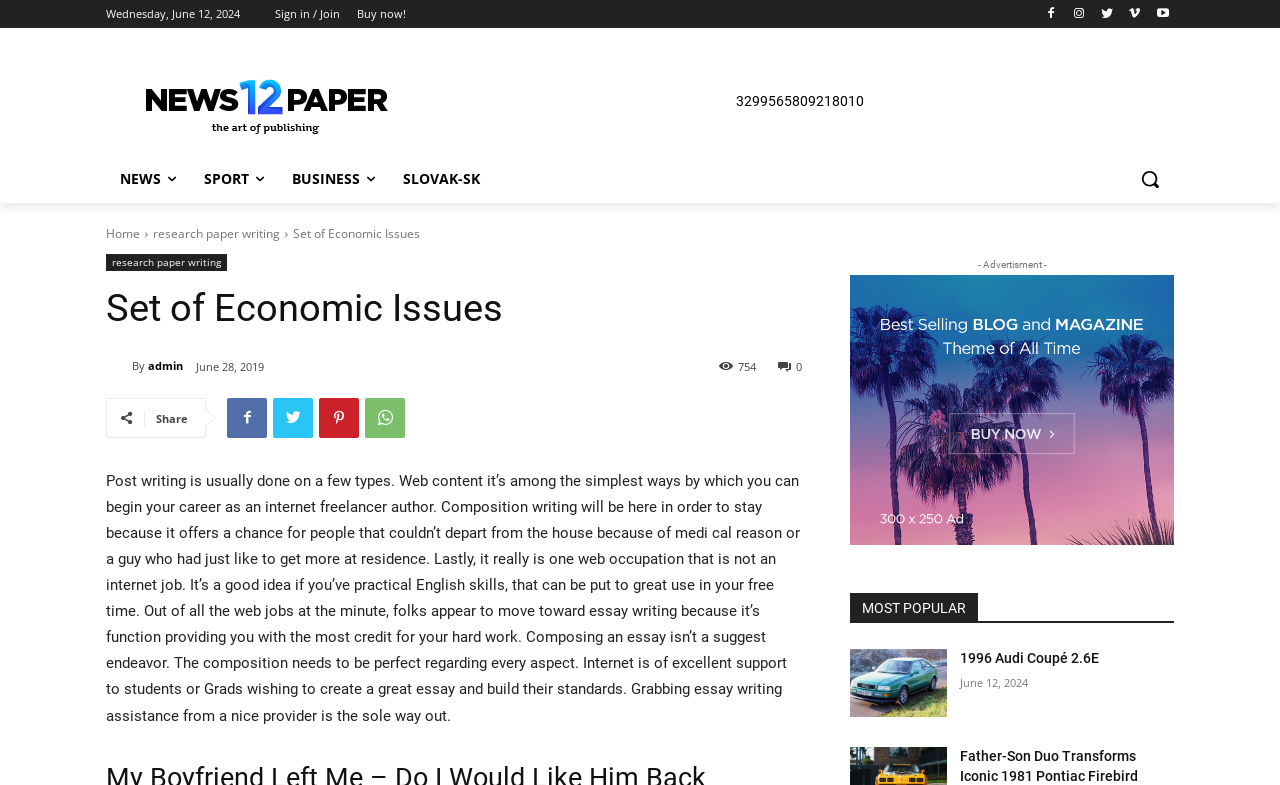Find the bounding box coordinates of the clickable area required to complete the following action: "Share the post".

[0.122, 0.523, 0.147, 0.542]